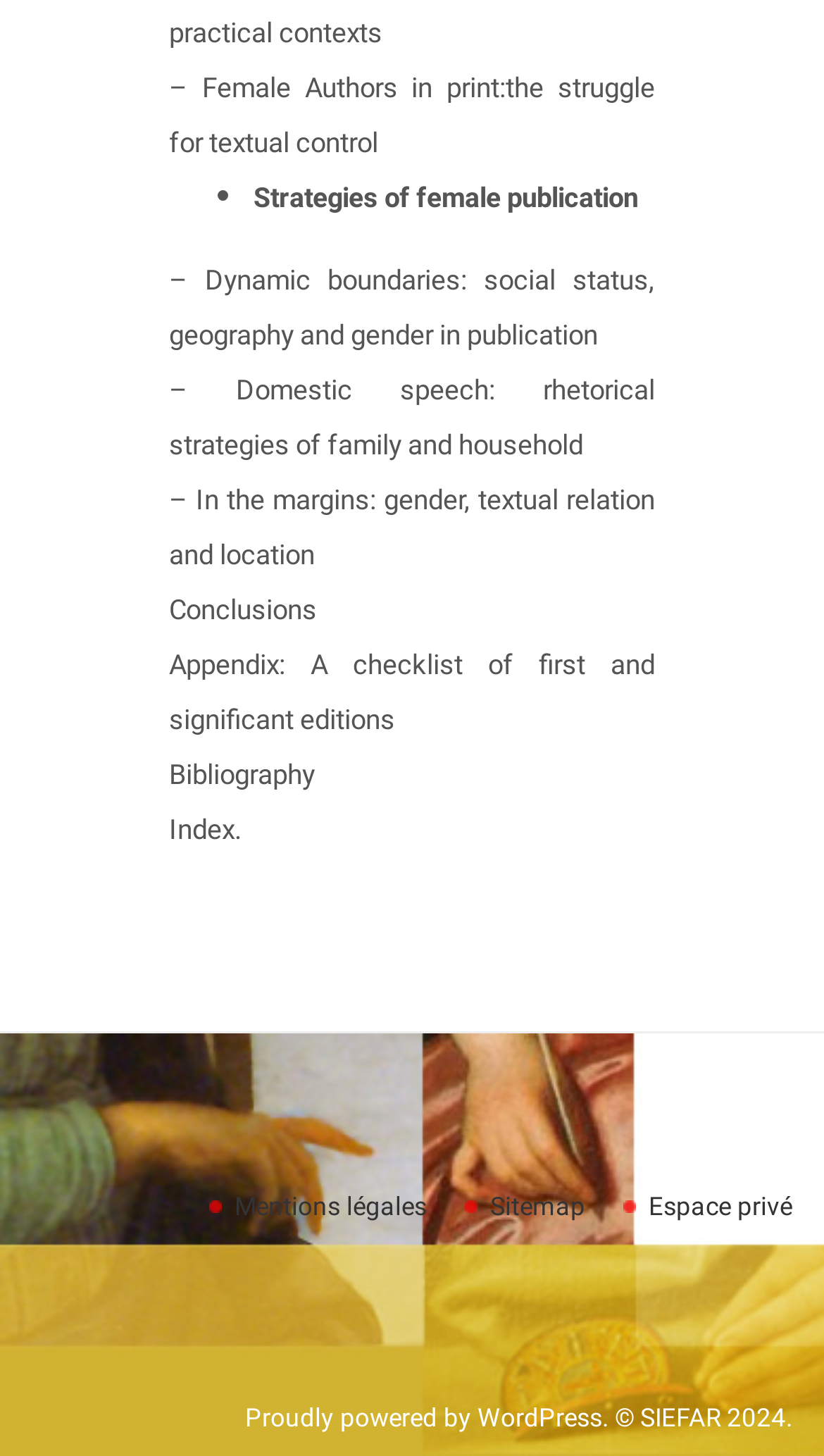Given the description Proudly powered by WordPress, predict the bounding box coordinates of the UI element. Ensure the coordinates are in the format (top-left x, top-left y, bottom-right x, bottom-right y) and all values are between 0 and 1.

[0.297, 0.963, 0.731, 0.984]